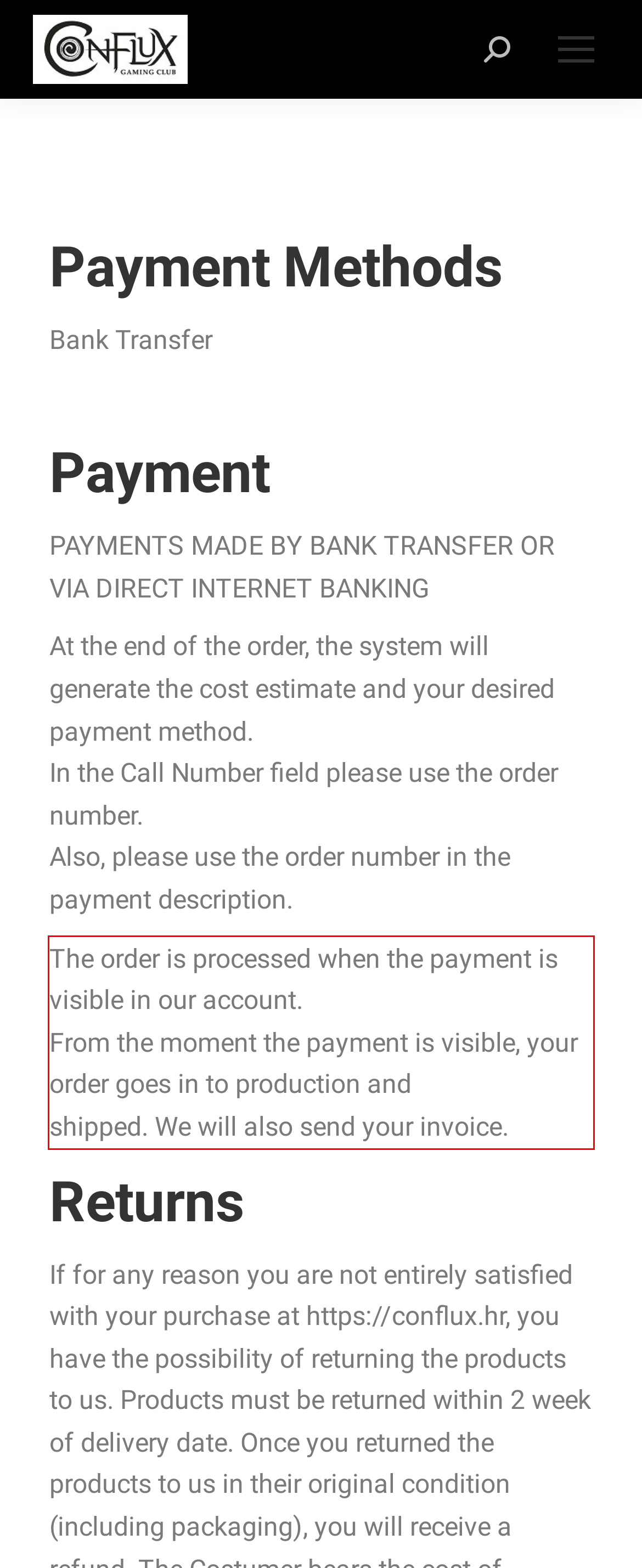Review the screenshot of the webpage and recognize the text inside the red rectangle bounding box. Provide the extracted text content.

The order is processed when the payment is visible in our account. From the moment the payment is visible, your order goes in to production and shipped. We will also send your invoice.